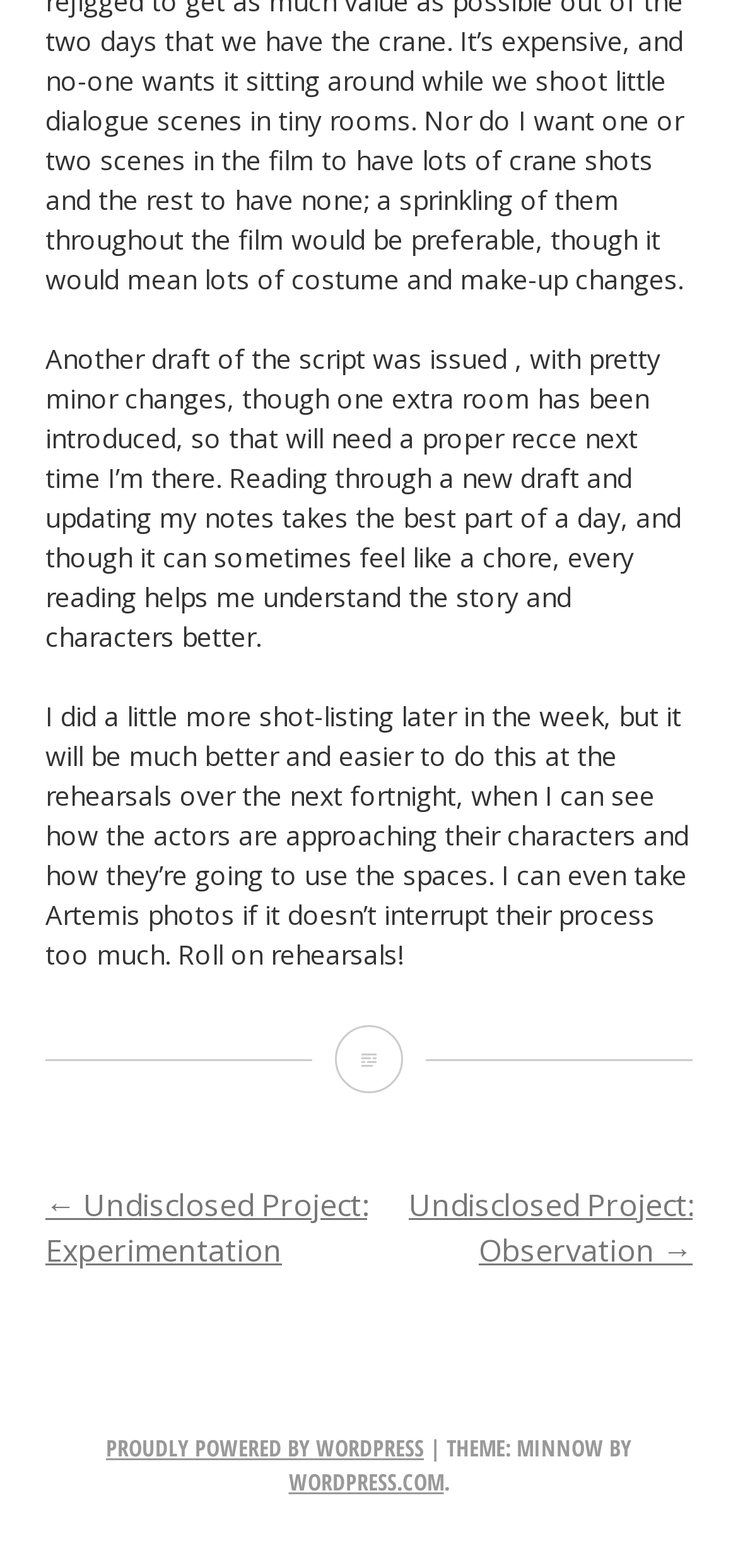Locate the UI element described by ← Undisclosed Project: Experimentation in the provided webpage screenshot. Return the bounding box coordinates in the format (top-left x, top-left y, bottom-right x, bottom-right y), ensuring all values are between 0 and 1.

[0.062, 0.755, 0.497, 0.81]